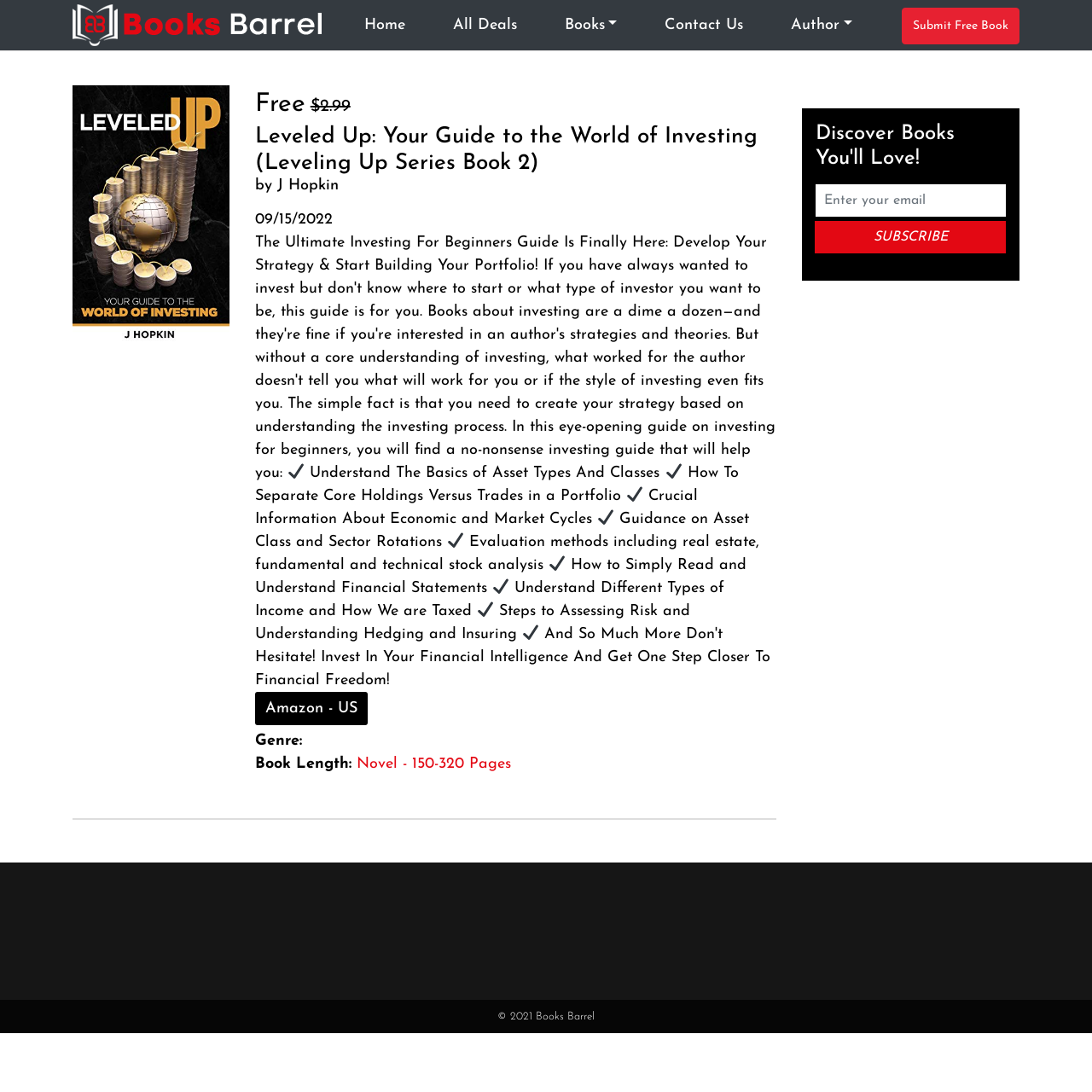Find and specify the bounding box coordinates that correspond to the clickable region for the instruction: "Enter your email".

[0.747, 0.168, 0.921, 0.198]